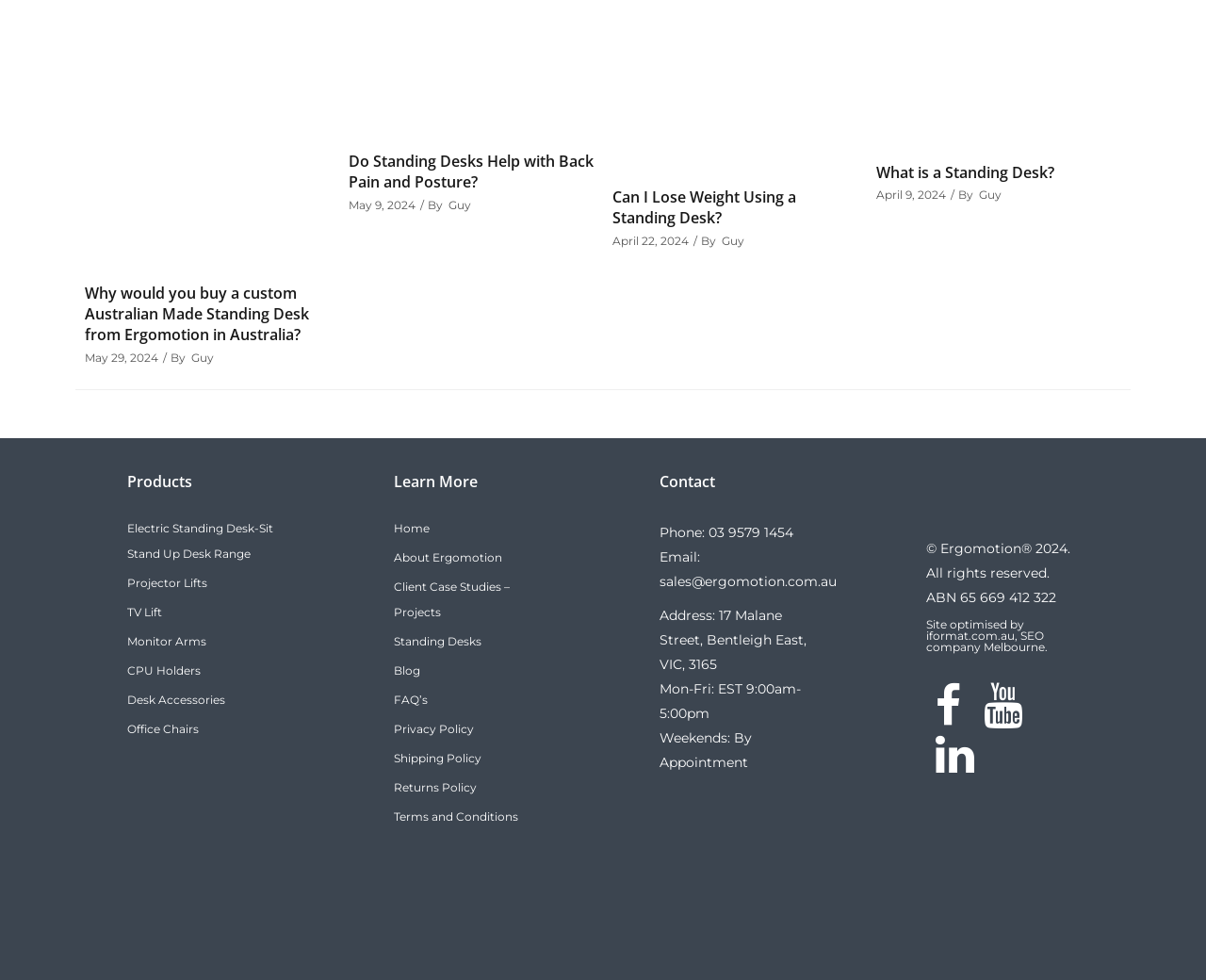What is the address of Ergomotion?
Refer to the image and provide a thorough answer to the question.

I can see the address '17 Malane Street, Bentleigh East, VIC, 3165' listed under the 'Contact' section of the webpage, which is the address of Ergomotion.